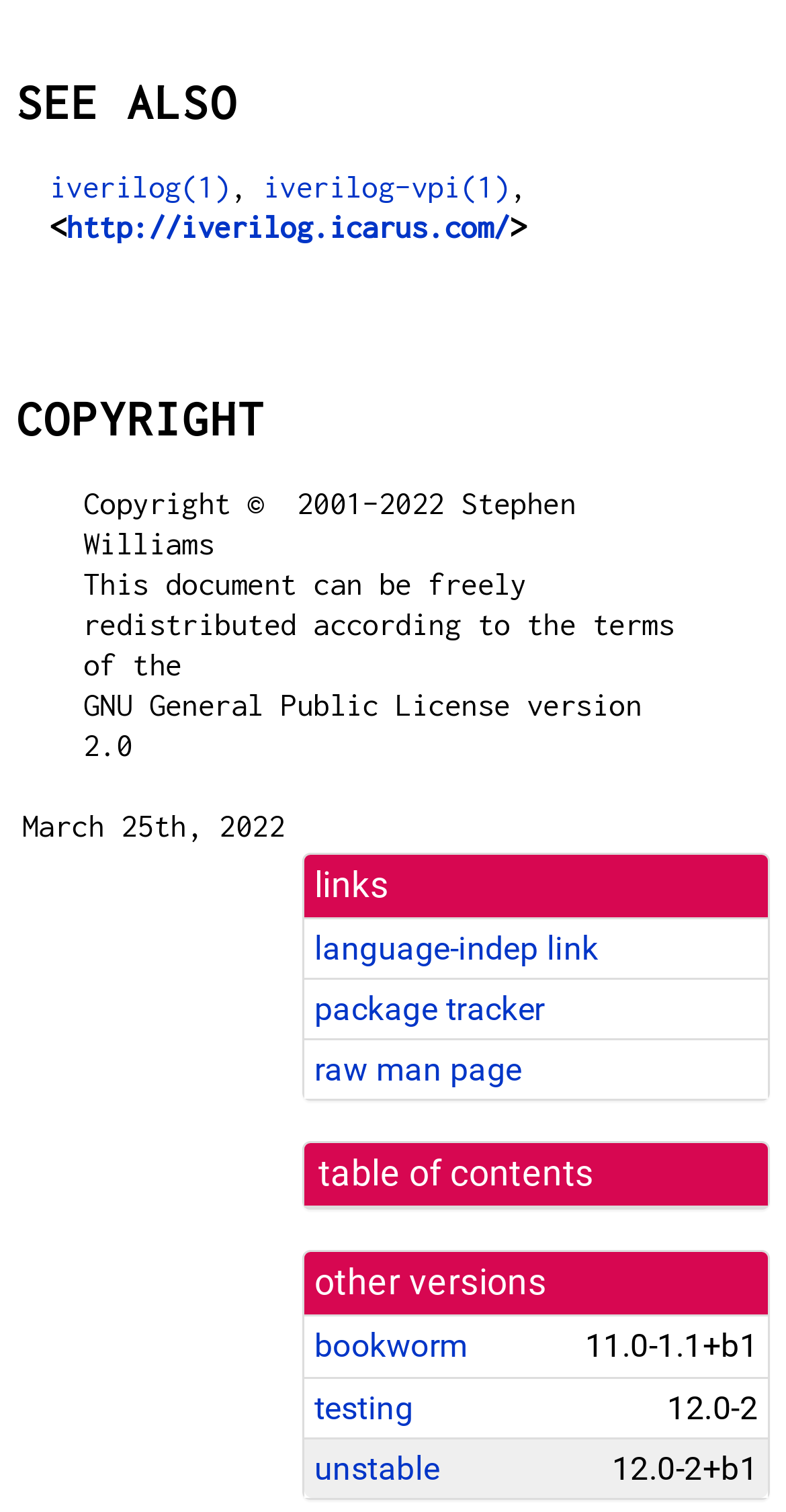Please identify the bounding box coordinates of the clickable area that will allow you to execute the instruction: "go to iverilog(1) page".

[0.063, 0.112, 0.293, 0.135]